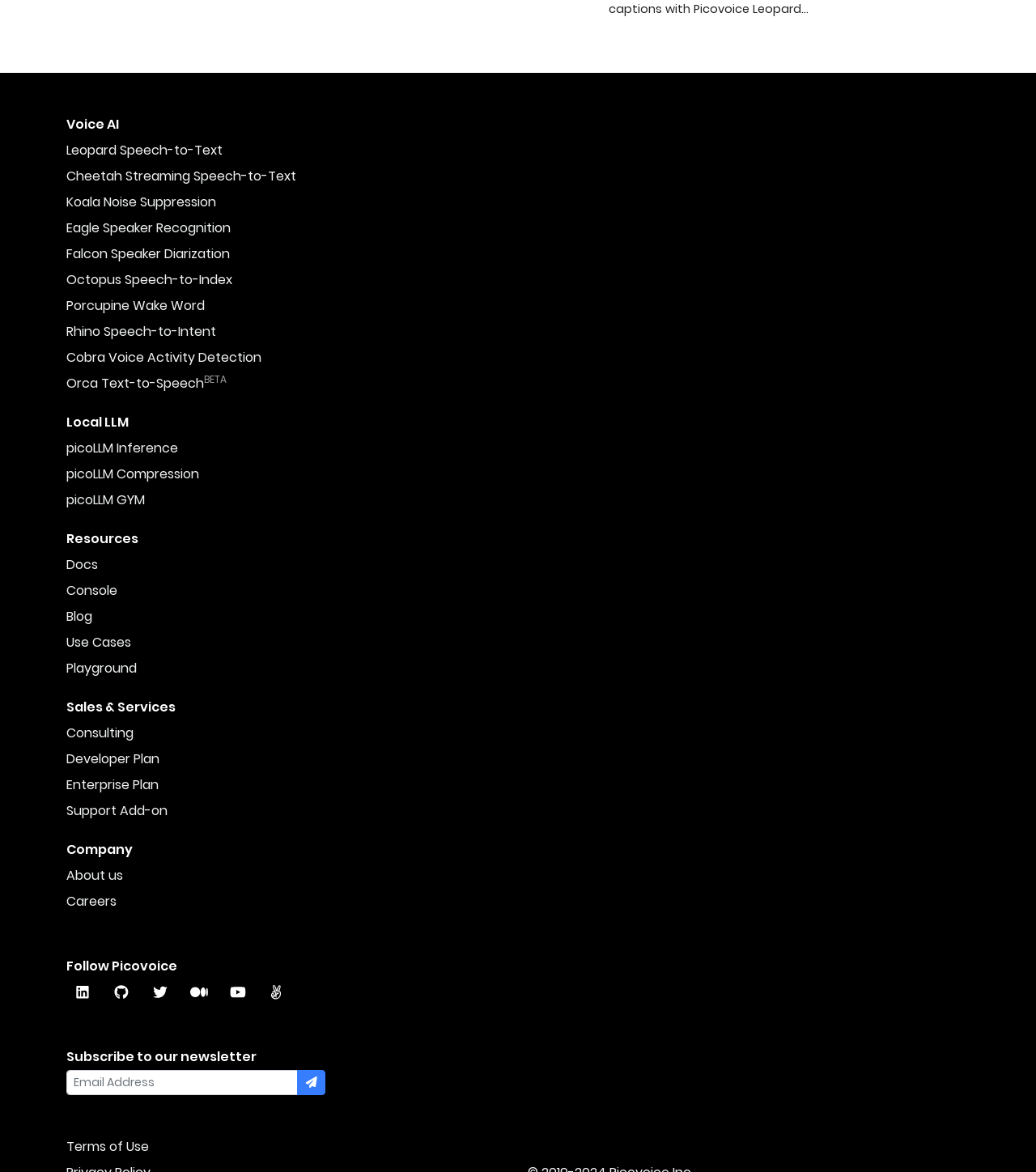Identify the bounding box coordinates for the element you need to click to achieve the following task: "Click on Leopard Speech-to-Text". The coordinates must be four float values ranging from 0 to 1, formatted as [left, top, right, bottom].

[0.064, 0.12, 0.215, 0.136]